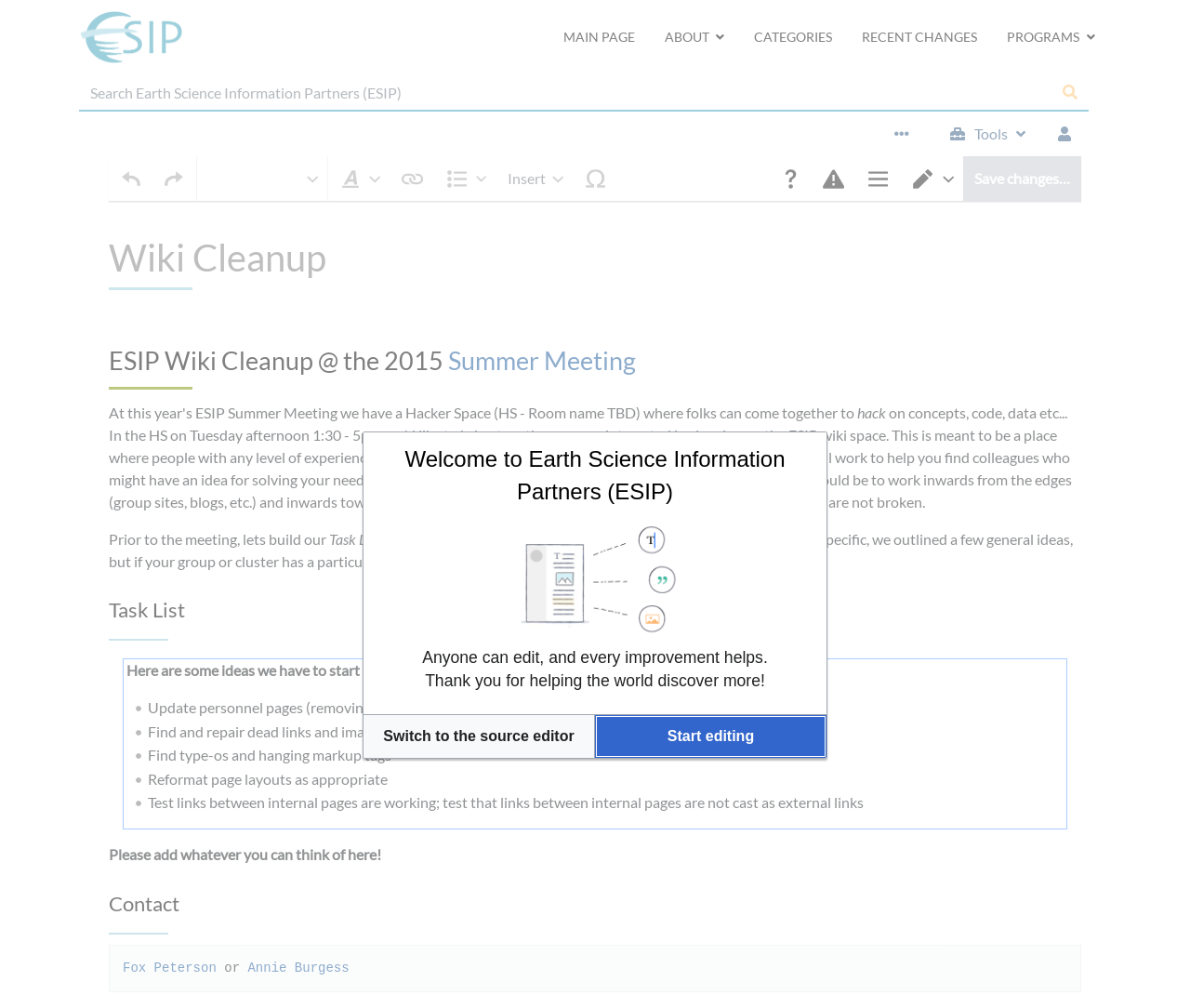Please indicate the bounding box coordinates of the element's region to be clicked to achieve the instruction: "Read the article 'Developing an Alcohol and Drug Prevention and Treatment Strategy for Victoria: What do we need?'". Provide the coordinates as four float numbers between 0 and 1, i.e., [left, top, right, bottom].

None